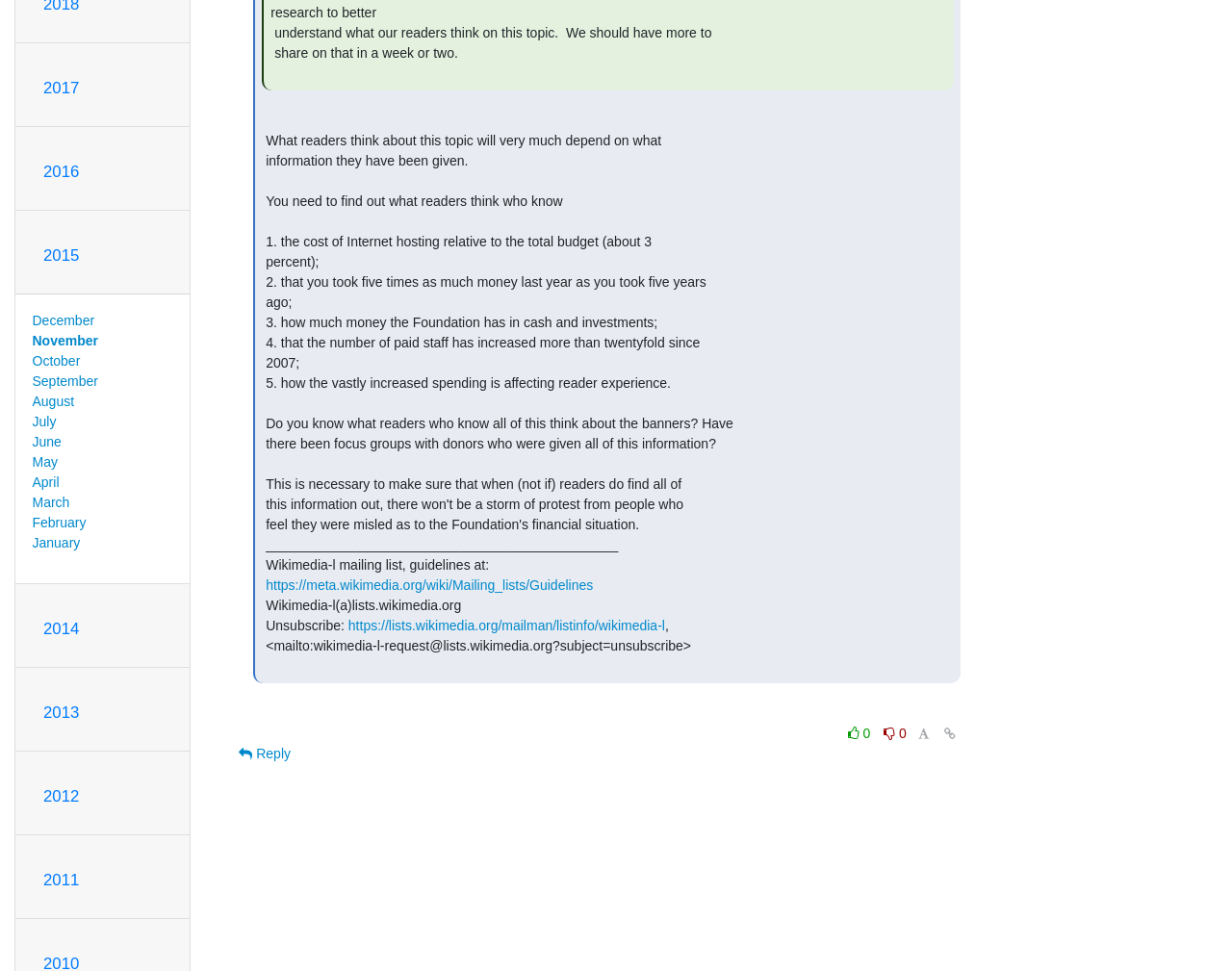Given the description of the UI element: "0", predict the bounding box coordinates in the form of [left, top, right, bottom], with each value being a float between 0 and 1.

[0.713, 0.742, 0.74, 0.768]